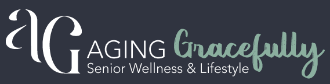Respond to the question below with a single word or phrase:
What is the color scheme of the logo?

Dark background